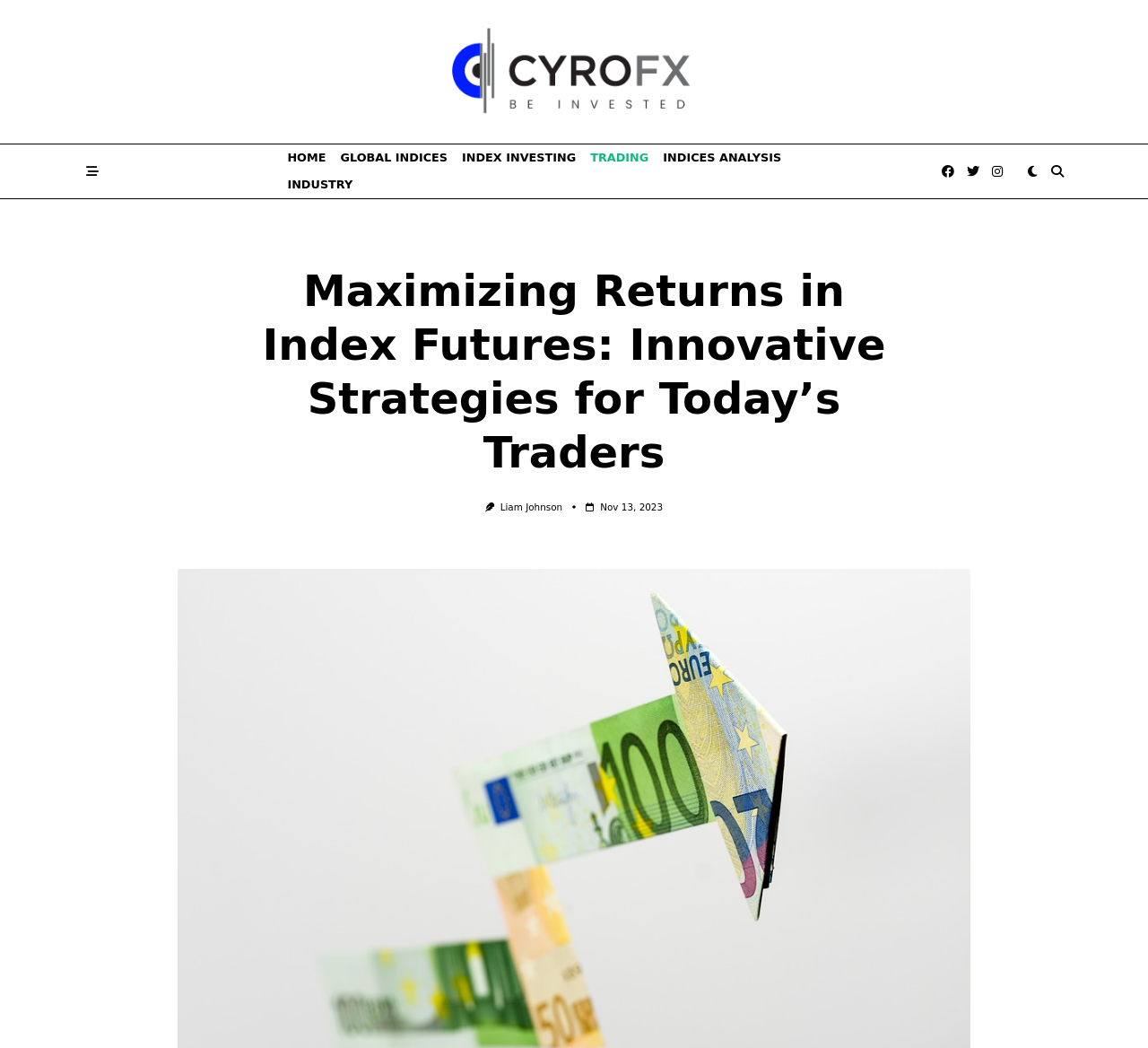How many social media links are there?
Using the image, give a concise answer in the form of a single word or short phrase.

3